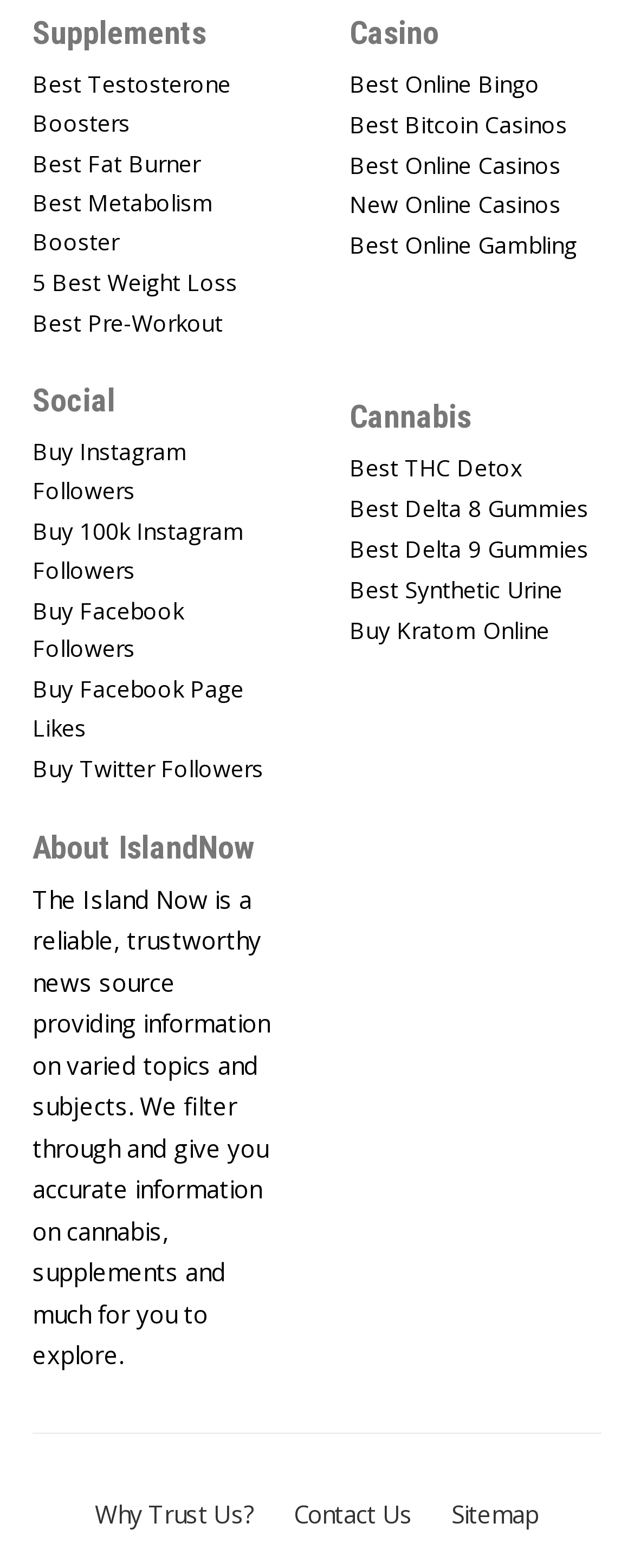Please find the bounding box coordinates of the element that needs to be clicked to perform the following instruction: "Read about Best THC Detox". The bounding box coordinates should be four float numbers between 0 and 1, represented as [left, top, right, bottom].

[0.551, 0.287, 0.949, 0.317]